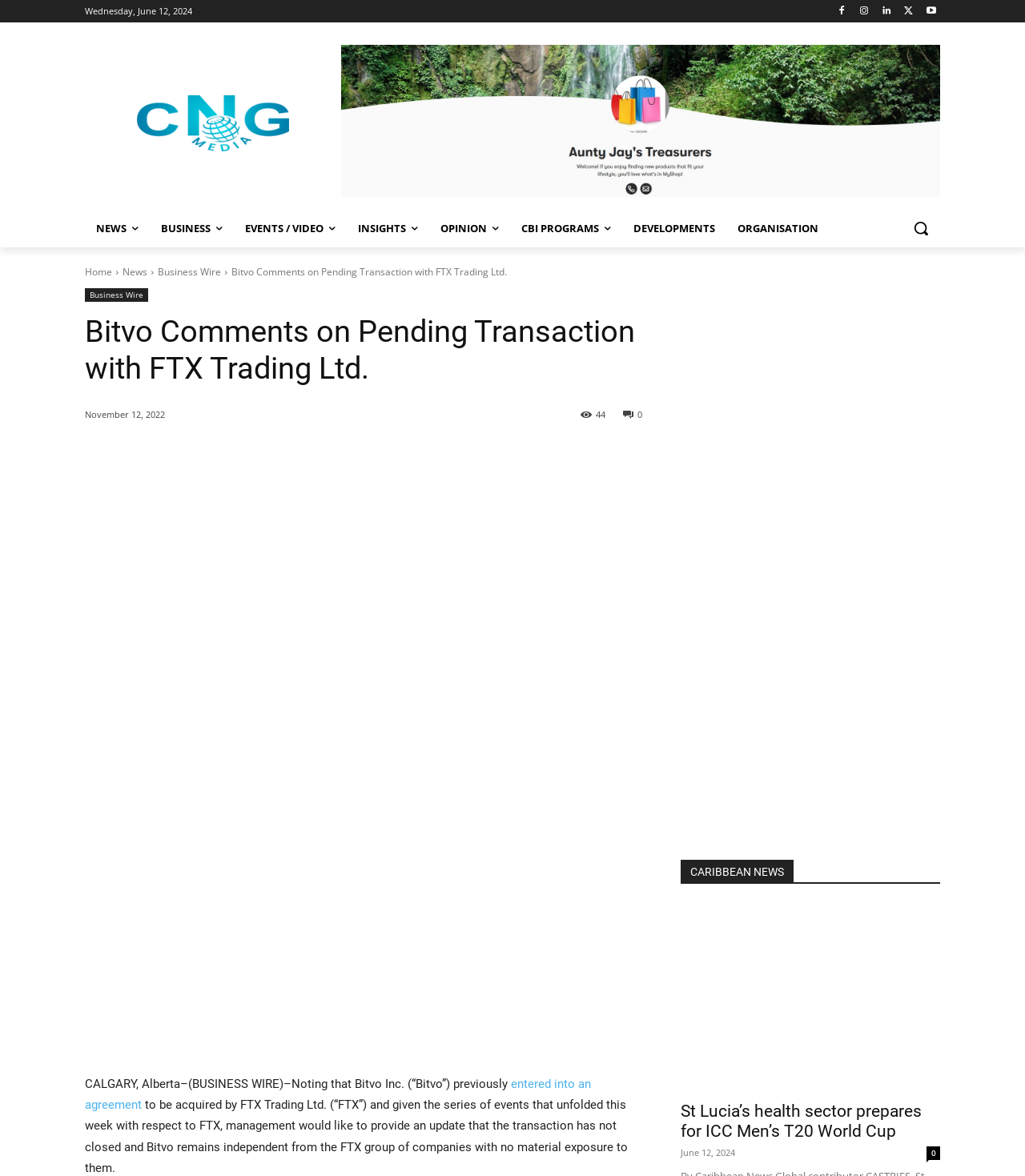Please determine the bounding box coordinates of the area that needs to be clicked to complete this task: 'Check the time of the news'. The coordinates must be four float numbers between 0 and 1, formatted as [left, top, right, bottom].

[0.664, 0.975, 0.717, 0.985]